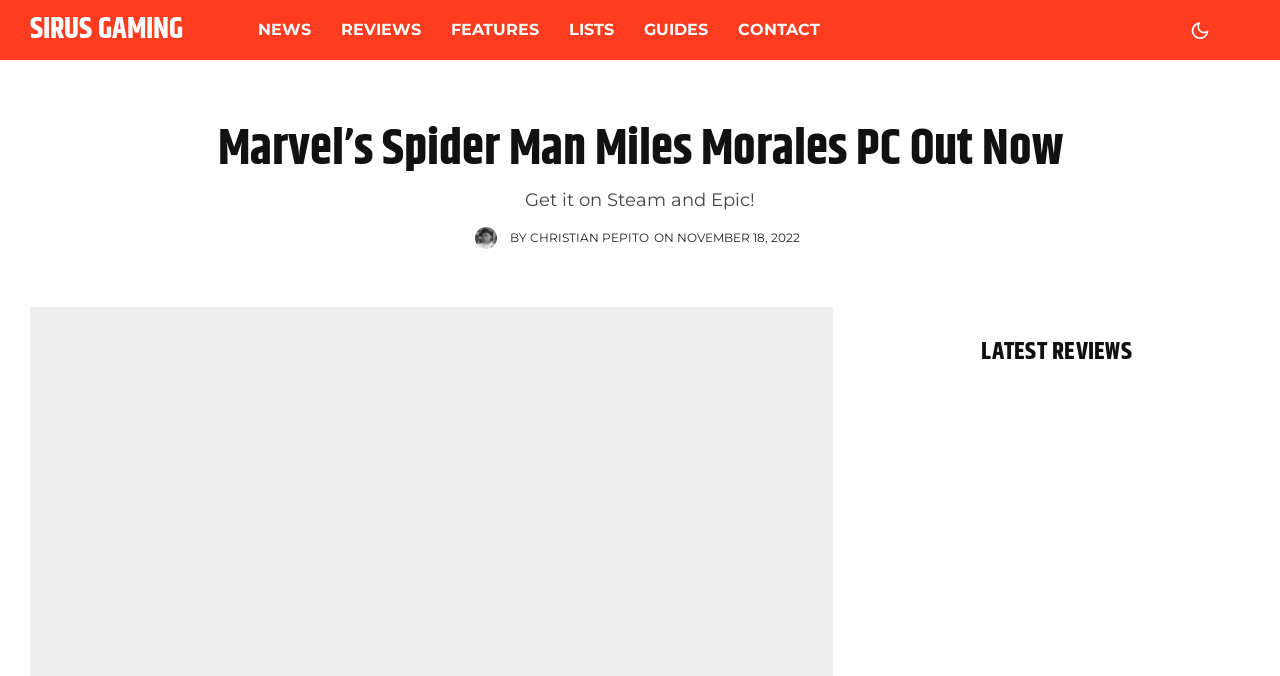Please identify the bounding box coordinates of the clickable element to fulfill the following instruction: "View LATEST REVIEWS section". The coordinates should be four float numbers between 0 and 1, i.e., [left, top, right, bottom].

[0.698, 0.498, 0.953, 0.542]